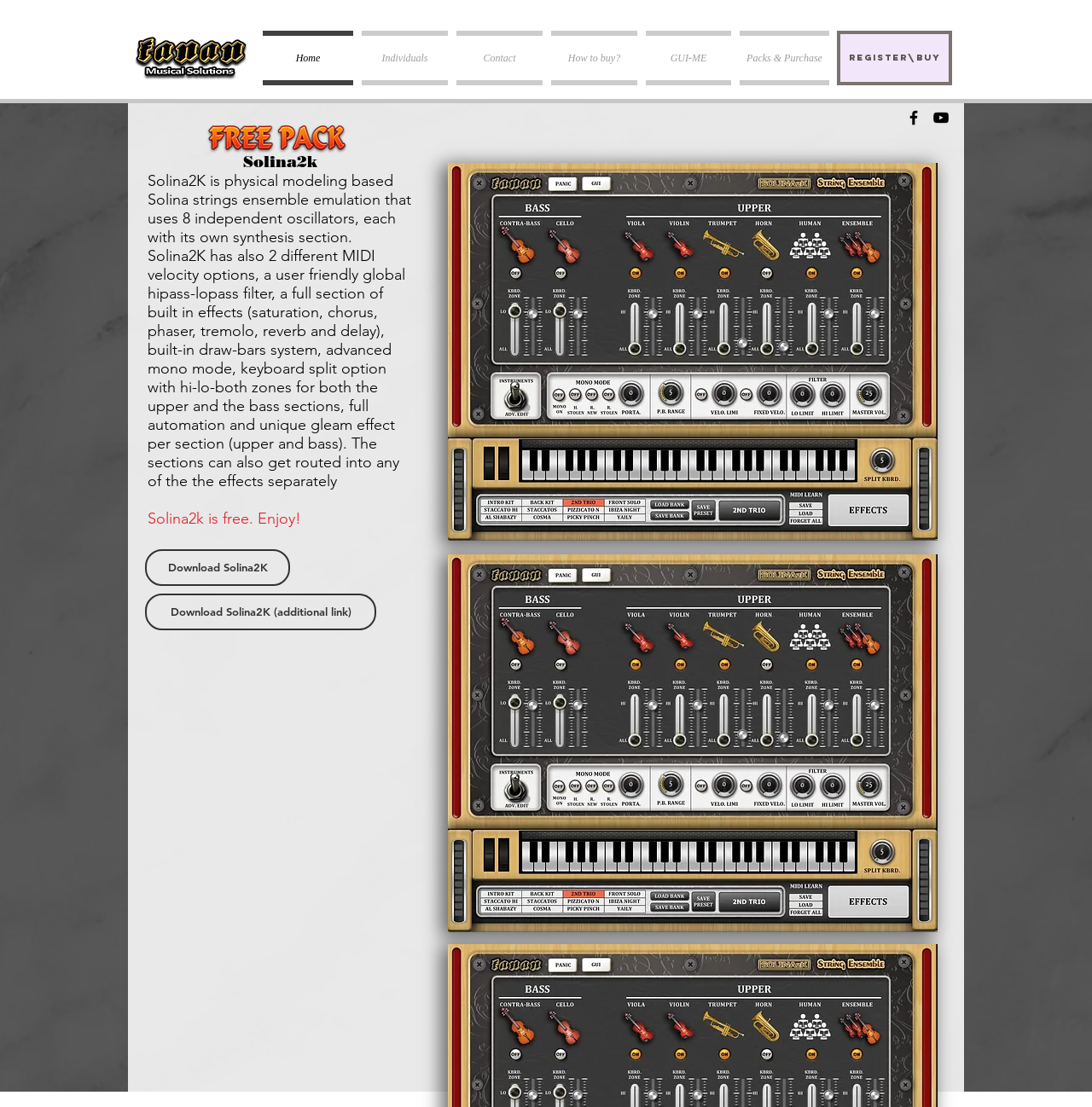Pinpoint the bounding box coordinates of the element you need to click to execute the following instruction: "Click on the Home link". The bounding box should be represented by four float numbers between 0 and 1, in the format [left, top, right, bottom].

[0.241, 0.028, 0.327, 0.077]